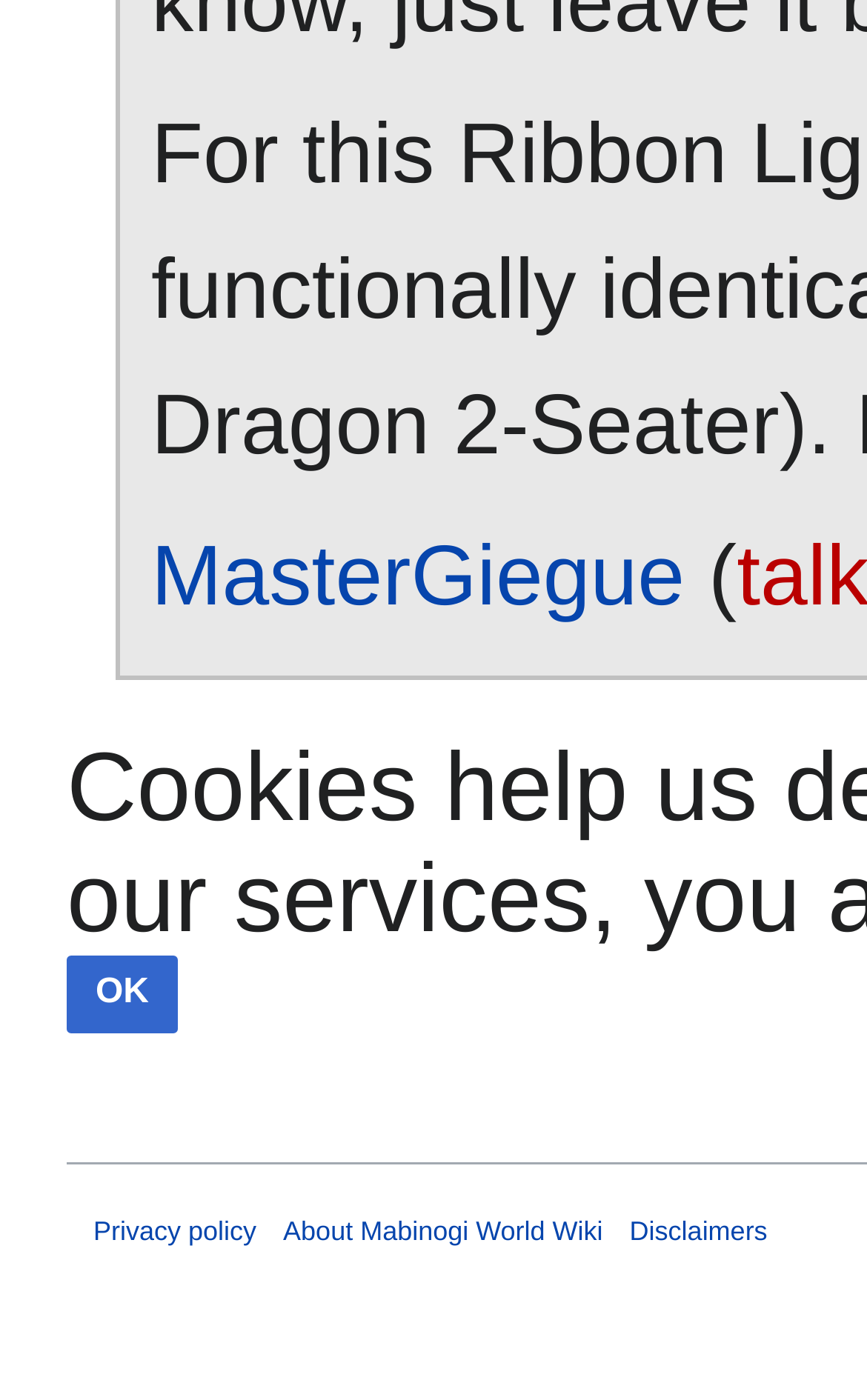Using the provided element description "About Mabinogi World Wiki", determine the bounding box coordinates of the UI element.

[0.327, 0.868, 0.695, 0.891]